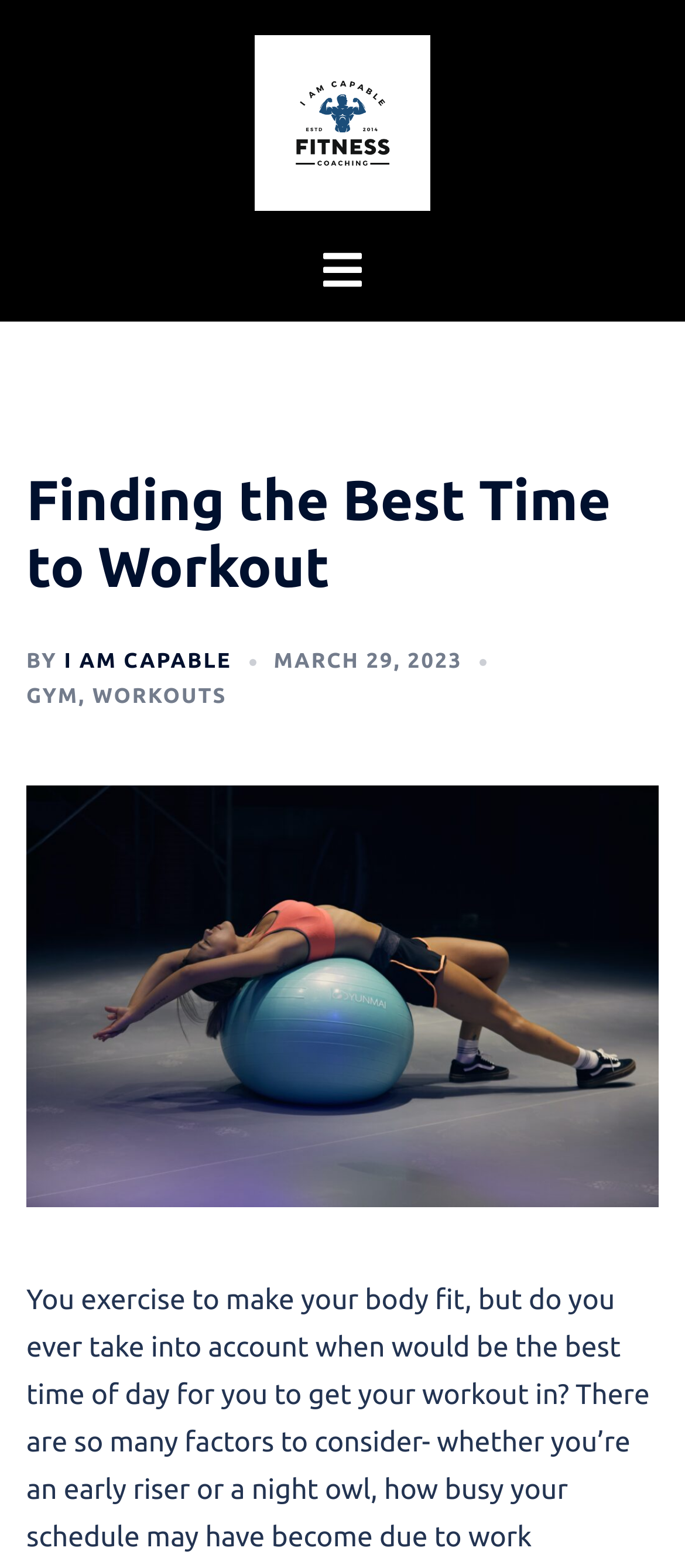What is the date mentioned on the webpage?
Using the information from the image, give a concise answer in one word or a short phrase.

MARCH 29, 2023